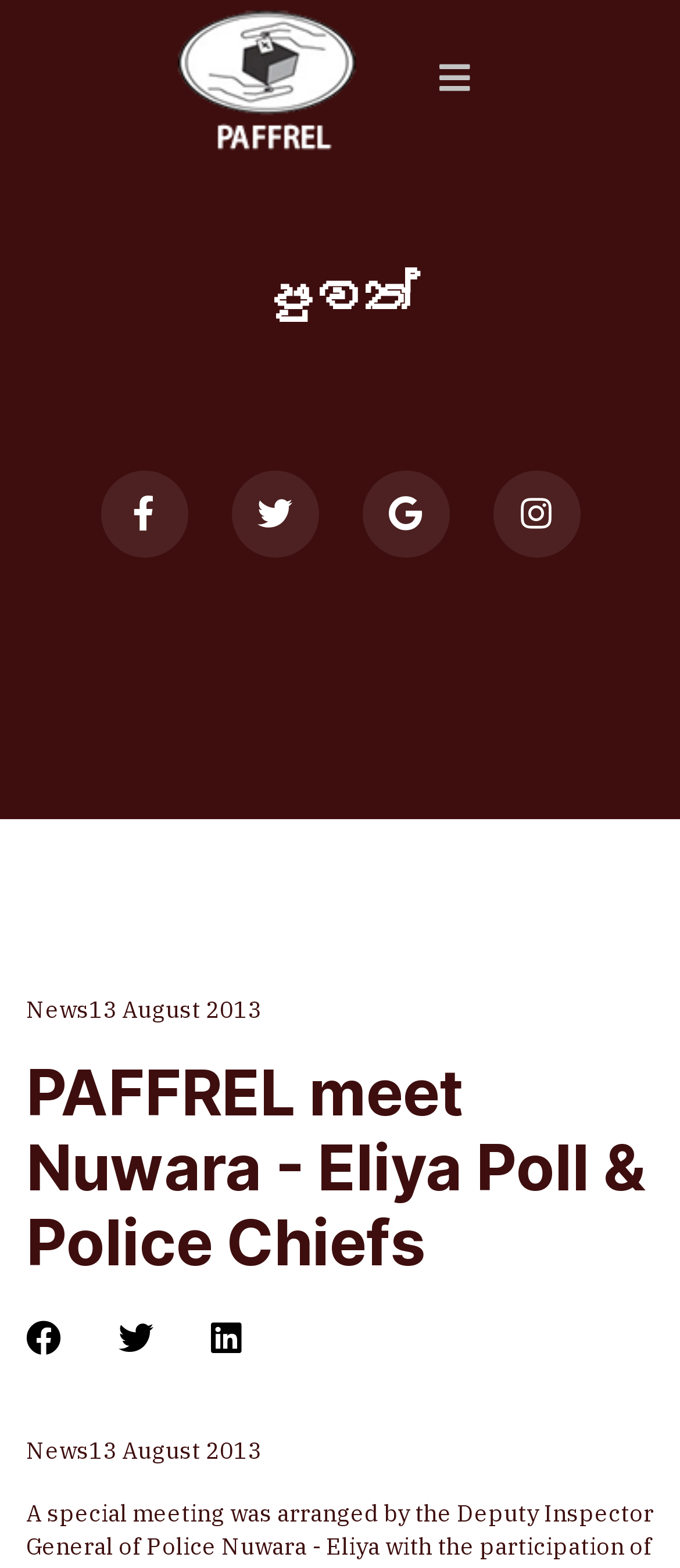Determine the bounding box coordinates of the clickable element to complete this instruction: "Click on Center for Hearing & Speech Home Page". Provide the coordinates in the format of four float numbers between 0 and 1, [left, top, right, bottom].

None